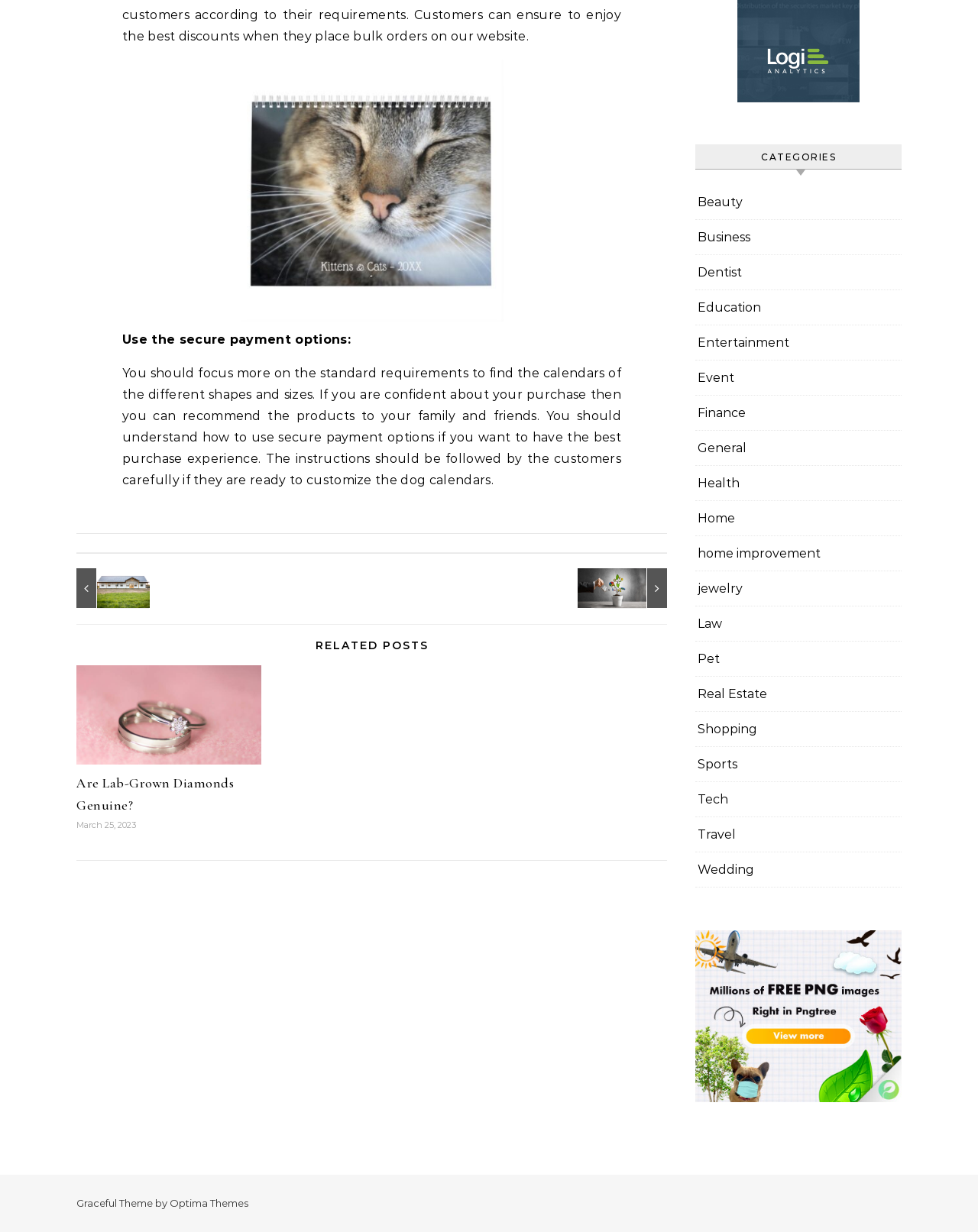Pinpoint the bounding box coordinates of the clickable element to carry out the following instruction: "Click on the 'Optima Themes' link."

[0.173, 0.971, 0.254, 0.981]